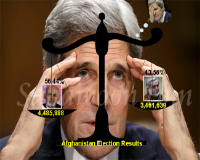Provide a one-word or short-phrase answer to the question:
What is the vote count of Abdullah Abdullah?

4,835,188